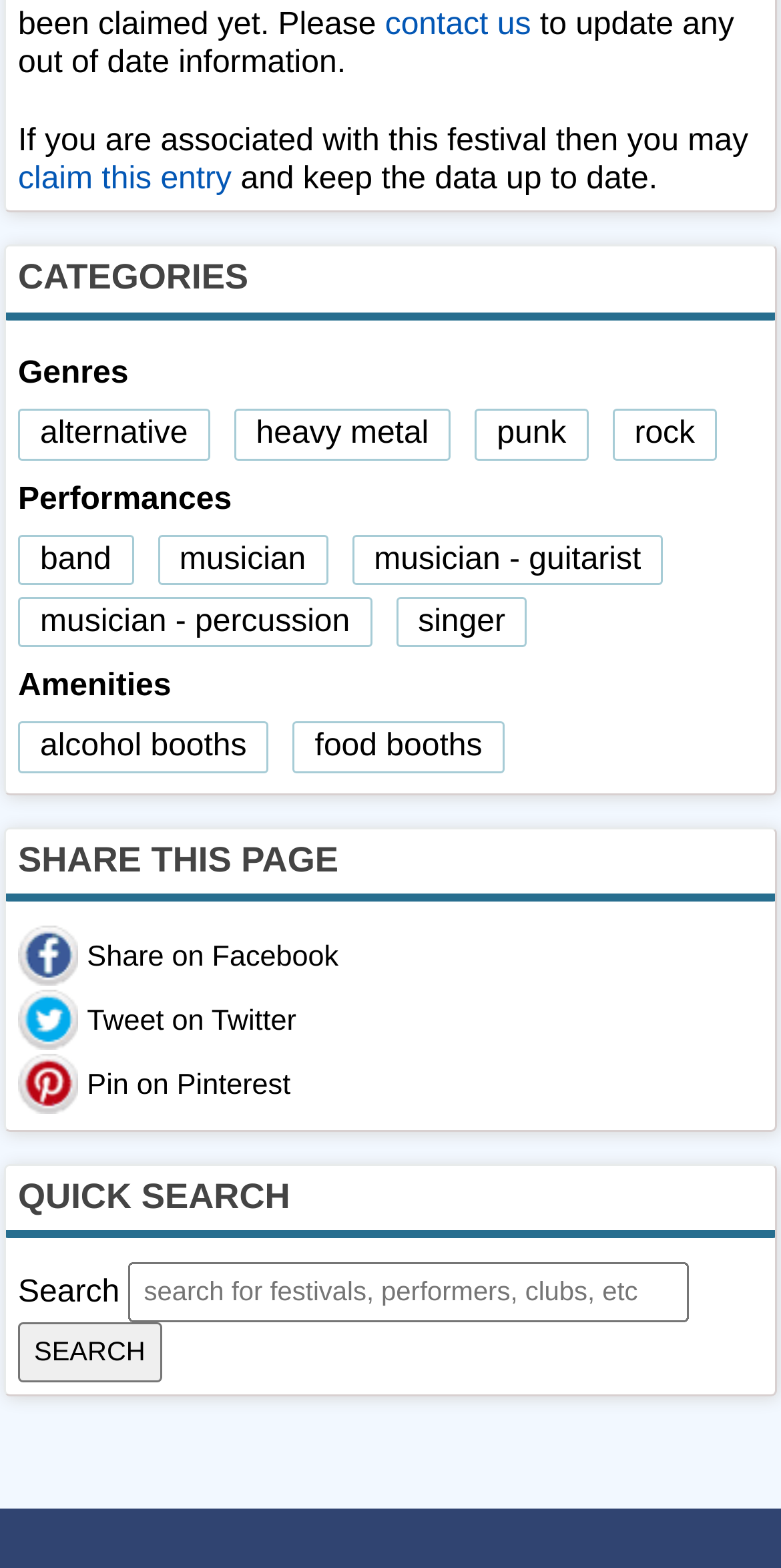Identify the bounding box coordinates of the region I need to click to complete this instruction: "Check Accessibility".

None